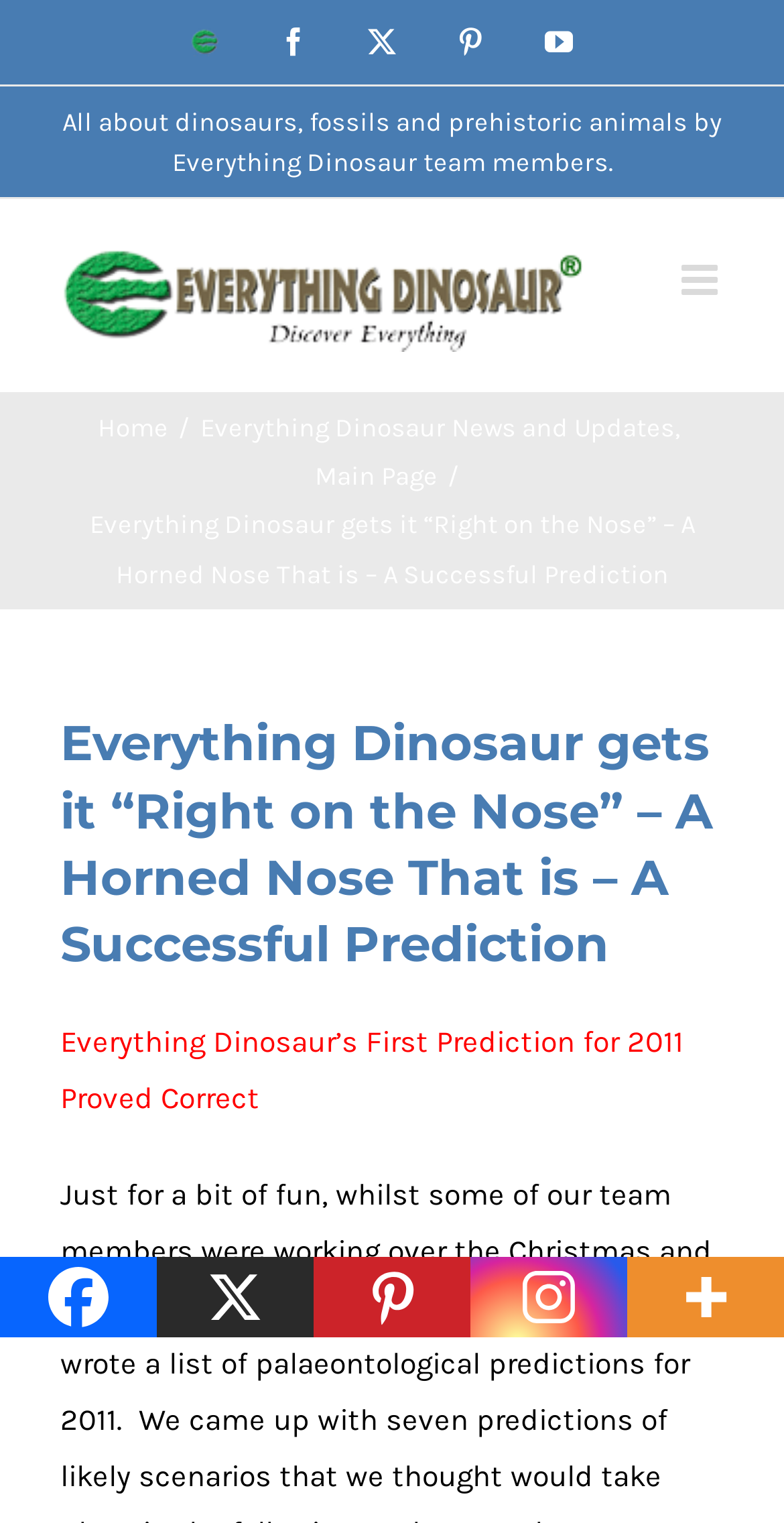Please specify the bounding box coordinates of the region to click in order to perform the following instruction: "Read the blog post".

[0.114, 0.335, 0.886, 0.387]